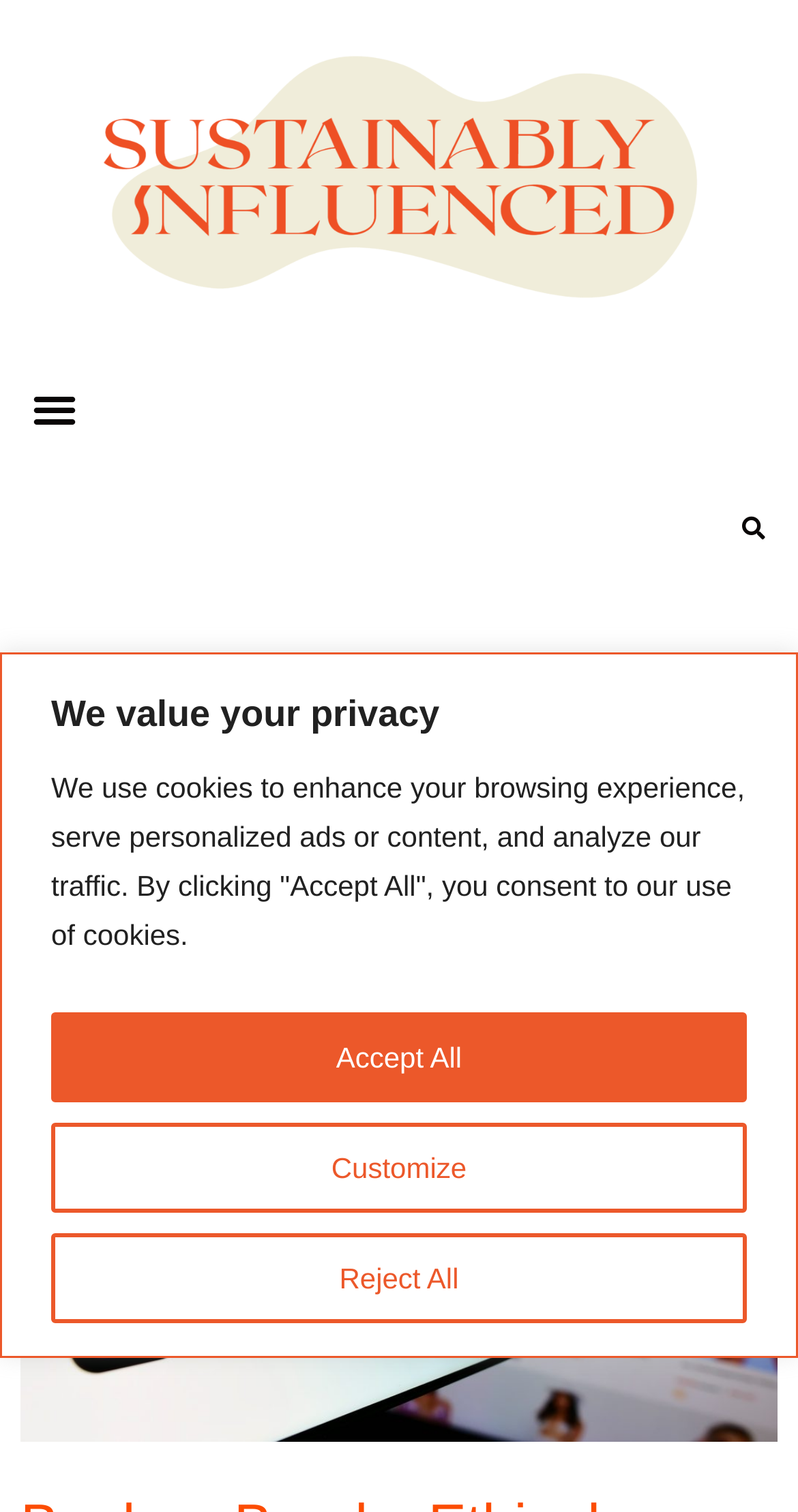What is the purpose of the buttons below the privacy statement?
From the screenshot, supply a one-word or short-phrase answer.

Cookie settings